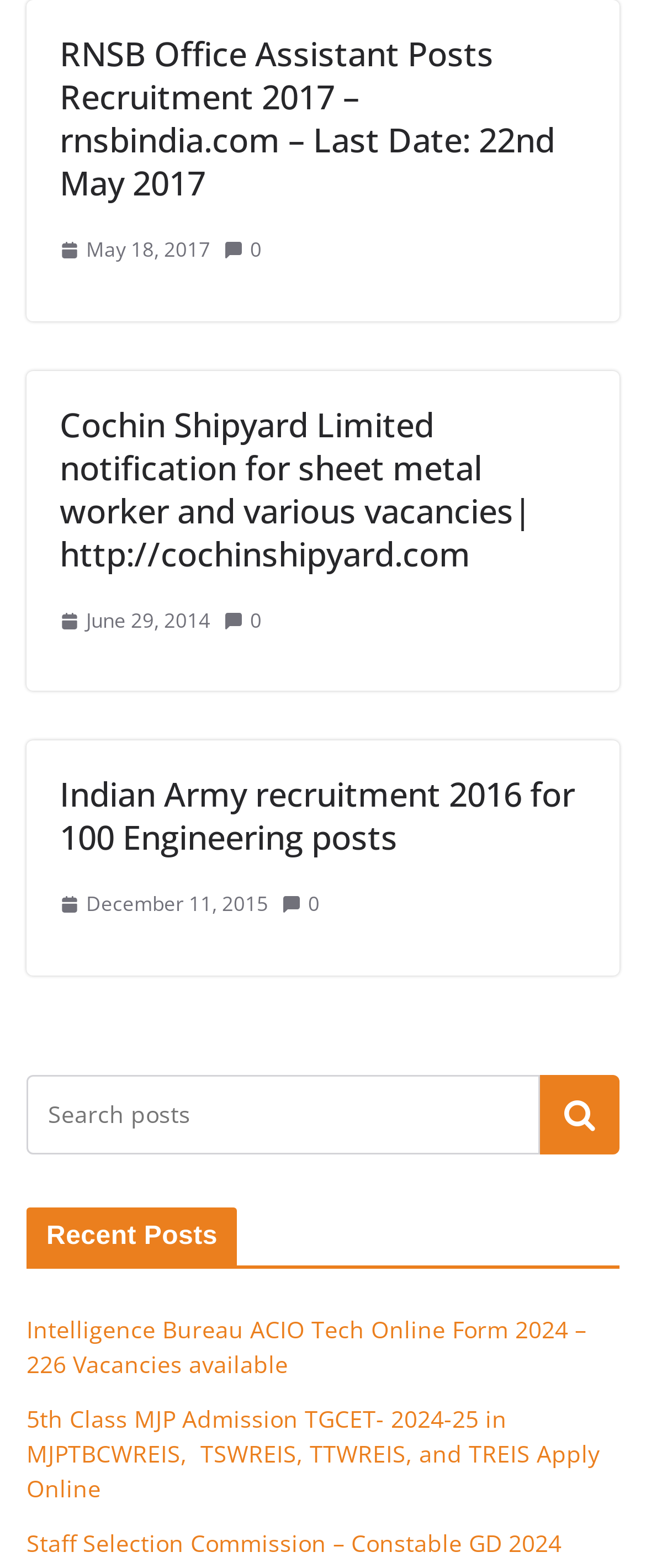Please mark the clickable region by giving the bounding box coordinates needed to complete this instruction: "Search for a keyword".

[0.041, 0.685, 0.836, 0.737]